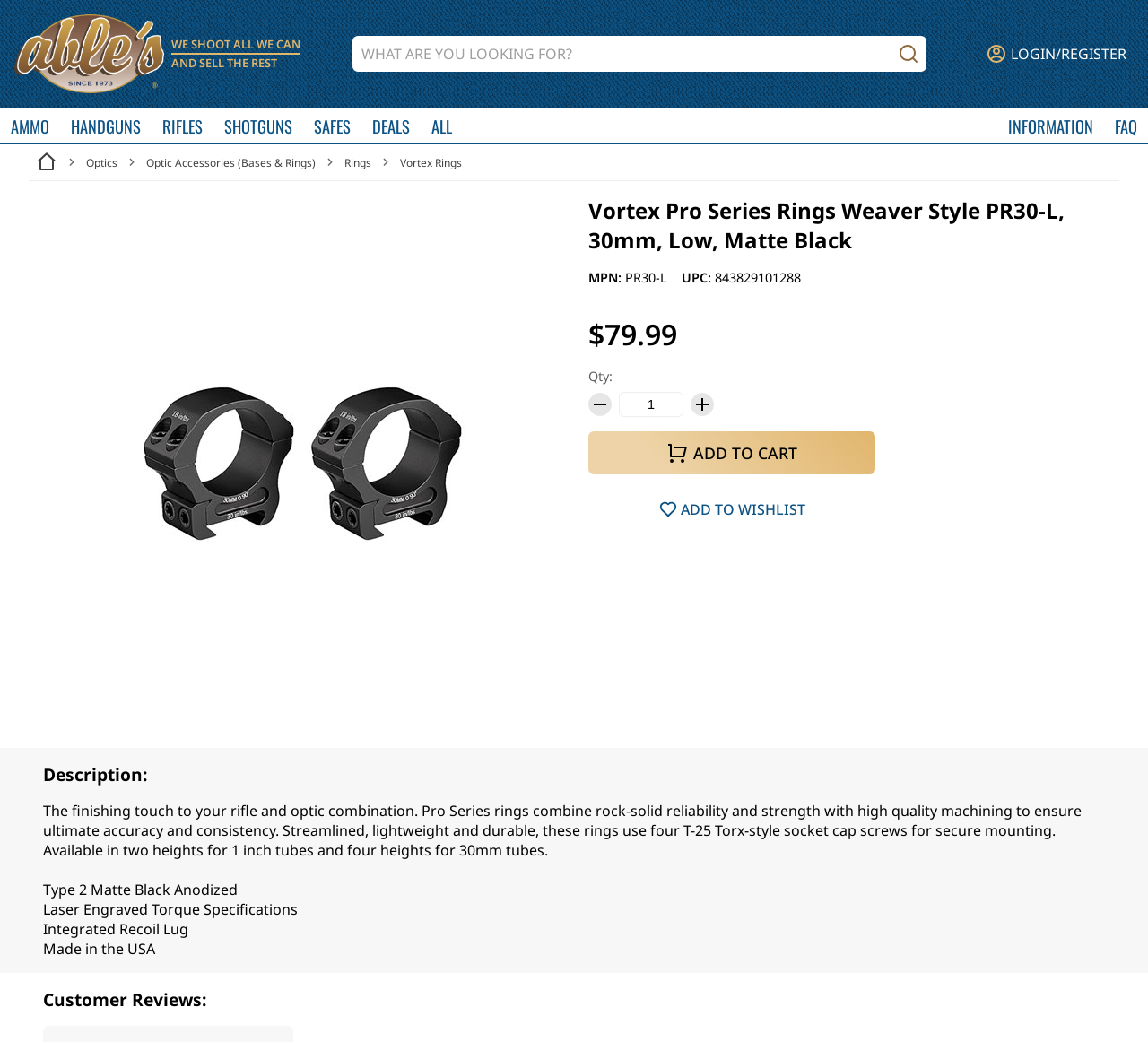Specify the bounding box coordinates of the area that needs to be clicked to achieve the following instruction: "View product details of 'Vortex Pro Series Rings Weaver Style PR30-L, 30mm, Low, Matte Black'".

[0.512, 0.188, 0.956, 0.244]